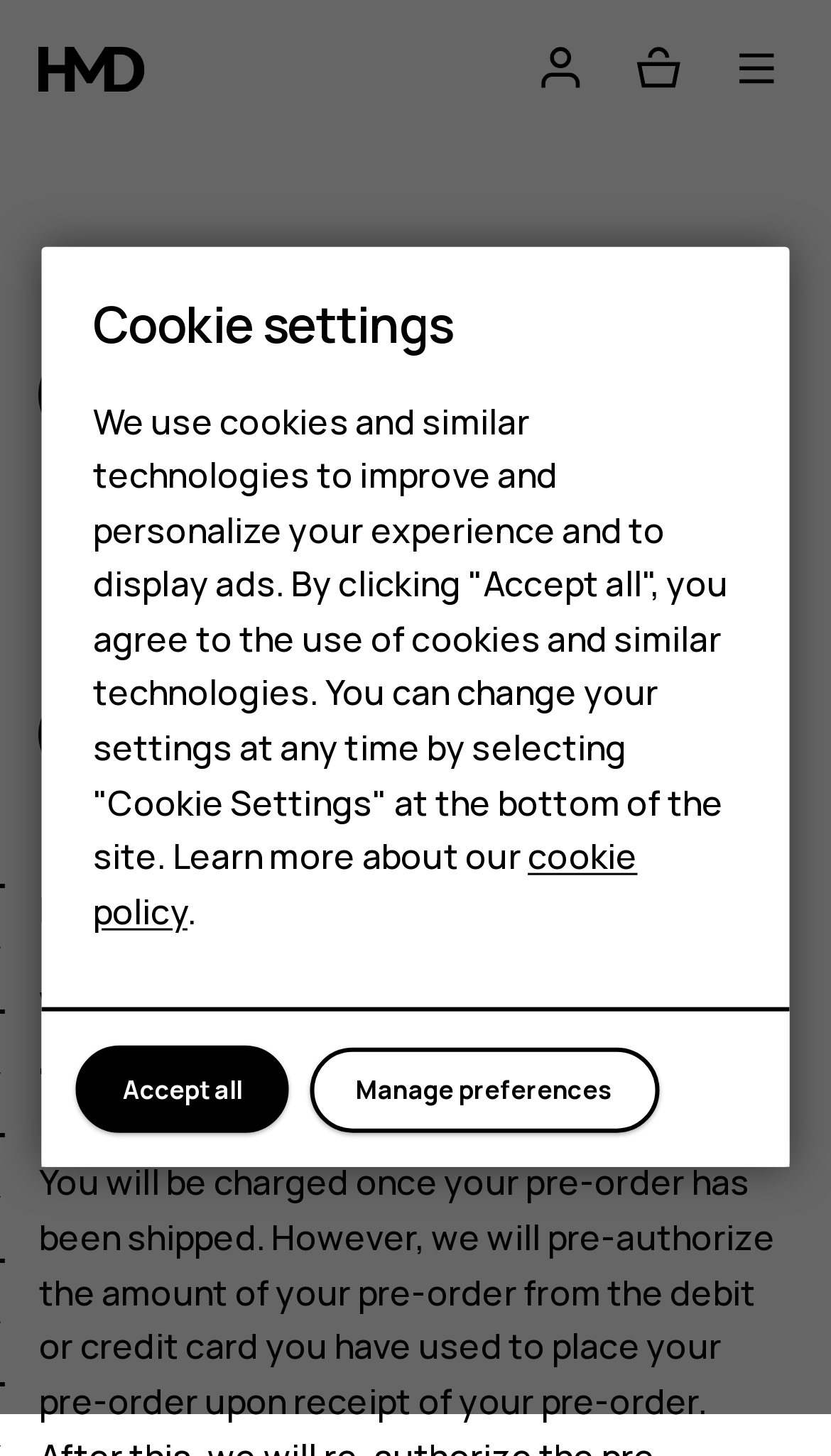How many types of devices are listed?
From the image, respond with a single word or phrase.

4